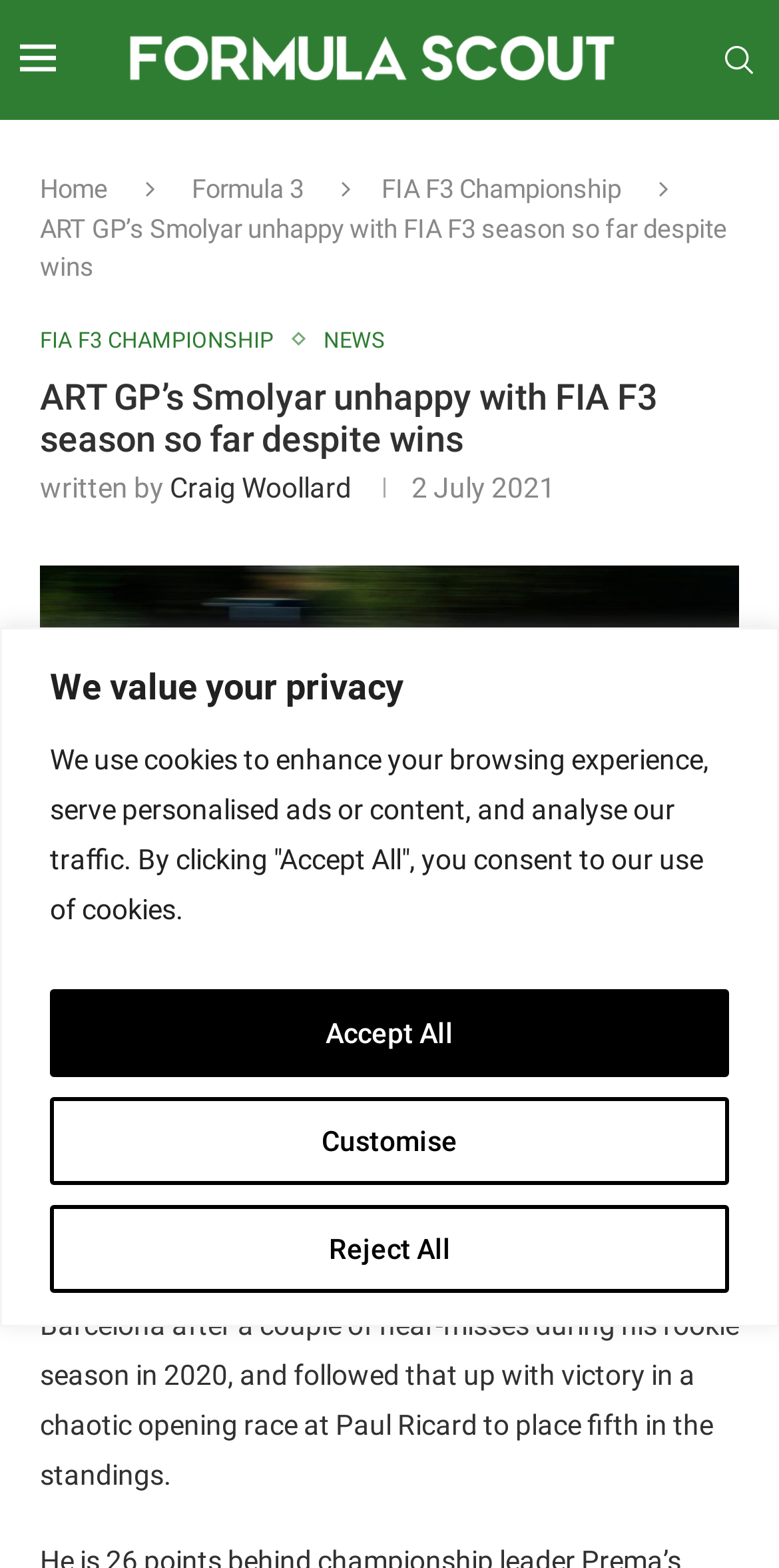Articulate a complete and detailed caption of the webpage elements.

The webpage is about an article discussing ART Grand Prix's Alexander Smolyar's dissatisfaction with his FIA F3 season despite winning at the first two rounds. 

At the top of the page, there is a privacy notice with buttons to customize, reject, or accept all cookies. Below this notice, there is a layout table with an image and links to "Formula Scout" and "Search". 

The main navigation menu is located on the top left, with links to "Home", "Formula 3", and "FIA F3 Championship". 

The article's title, "ART GP’s Smolyar unhappy with FIA F3 season so far despite wins", is displayed prominently in the middle of the page, with a subheading that includes links to "FIA F3 CHAMPIONSHIP" and "NEWS". 

The article's author, Craig Woollard, is credited below the title, along with the date of publication, July 2, 2021. 

A large image takes up most of the page, with a caption "Photo: Formula Motorsport Limited" below it. 

The article's content is divided into two paragraphs, describing Smolyar's performance in the FIA Formula 3 Championship season, including his wins at Barcelona and Paul Ricard.